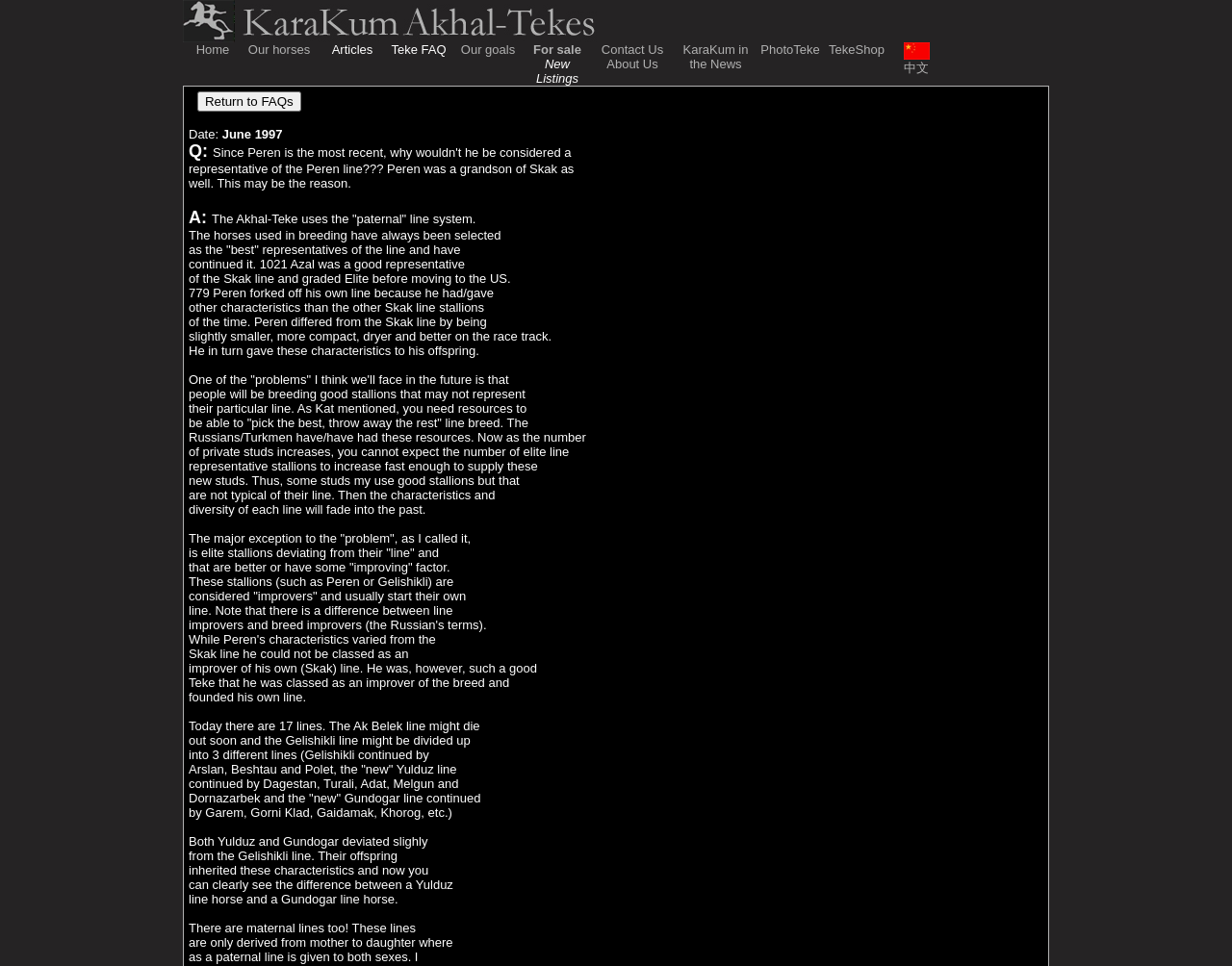What is the purpose of the 'Return to FAQs' button?
From the details in the image, answer the question comprehensively.

I analyzed the button element with the text 'Return to FAQs' and inferred that its purpose is to allow the user to return to the FAQs section.